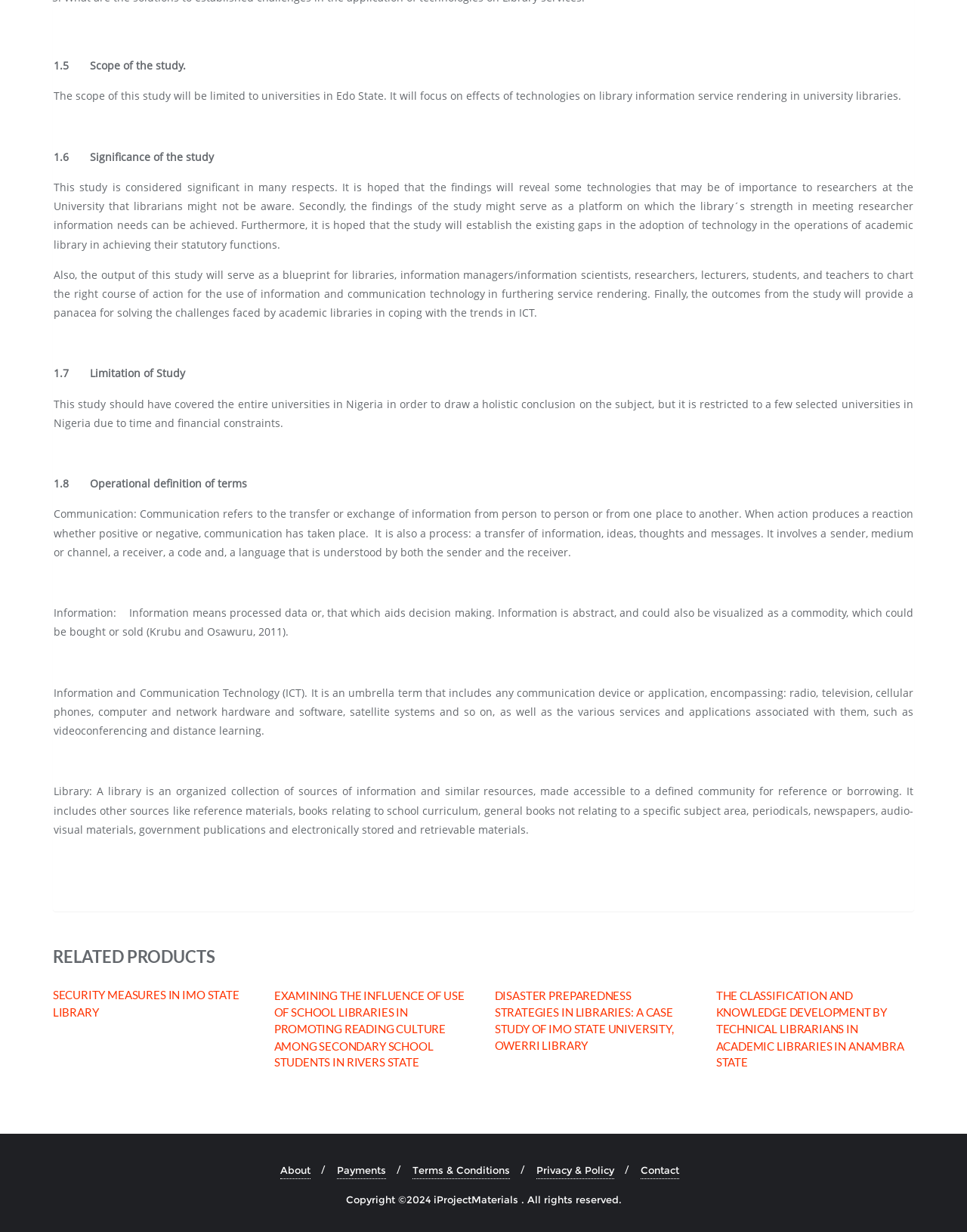Please specify the bounding box coordinates of the element that should be clicked to execute the given instruction: 'View 'EXAMINING THE INFLUENCE OF USE OF SCHOOL LIBRARIES IN PROMOTING READING CULTURE AMONG SECONDARY SCHOOL STUDENTS IN RIVERS STATE''. Ensure the coordinates are four float numbers between 0 and 1, expressed as [left, top, right, bottom].

[0.283, 0.799, 0.489, 0.869]